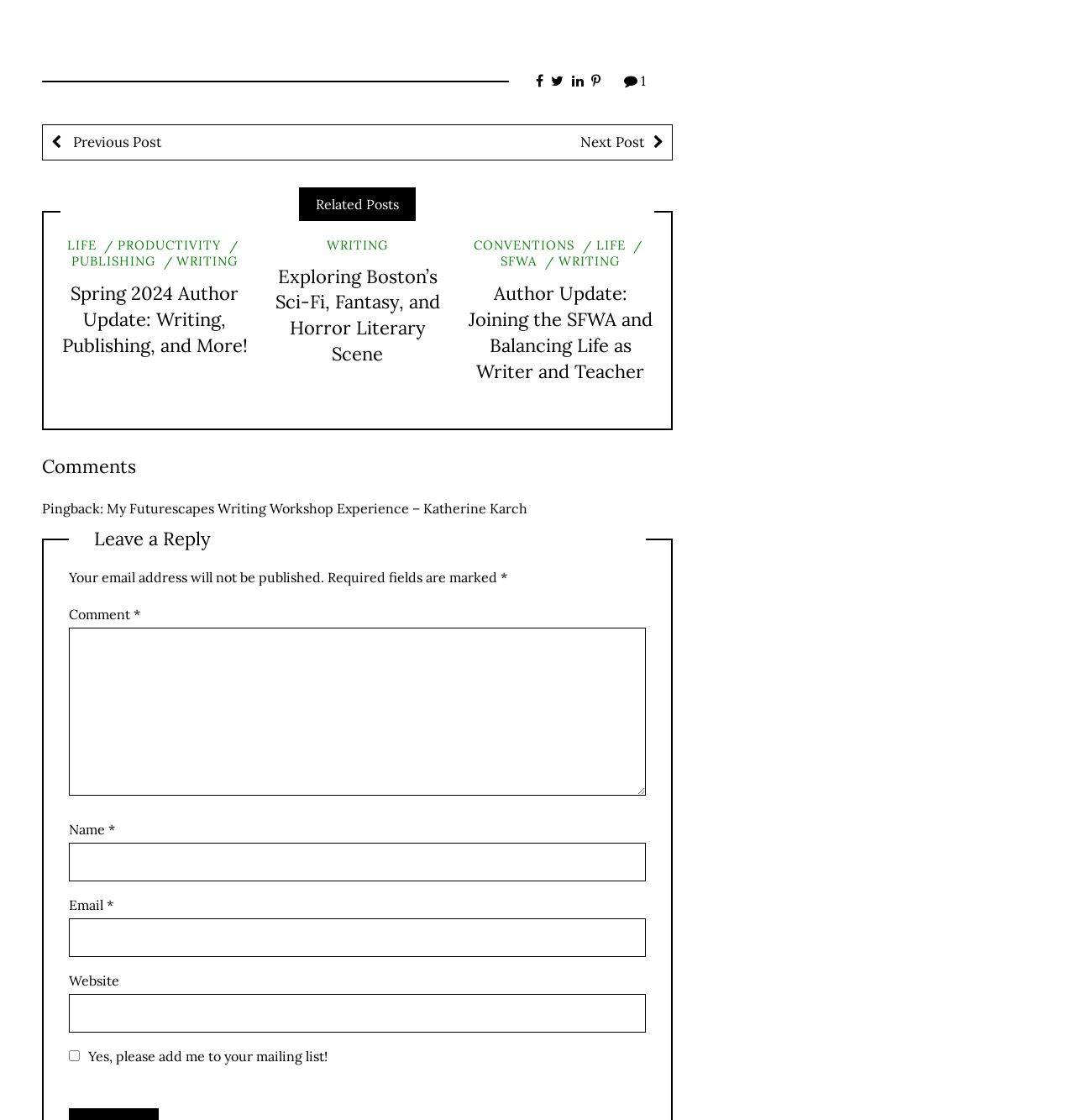Kindly provide the bounding box coordinates of the section you need to click on to fulfill the given instruction: "Read the article about Spring 2024 Author Update".

[0.056, 0.251, 0.231, 0.32]